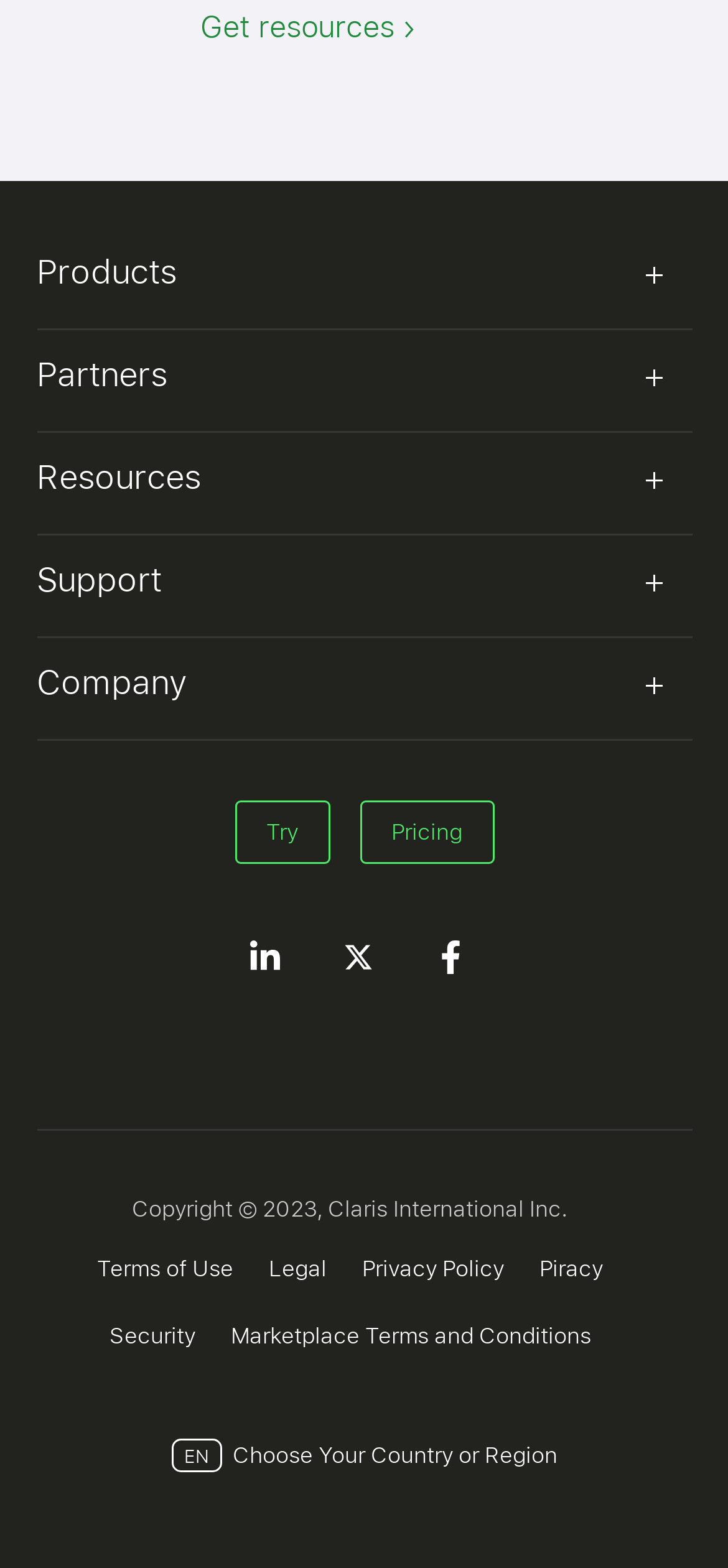Could you provide the bounding box coordinates for the portion of the screen to click to complete this instruction: "Find a Partner"?

[0.05, 0.317, 0.95, 0.36]